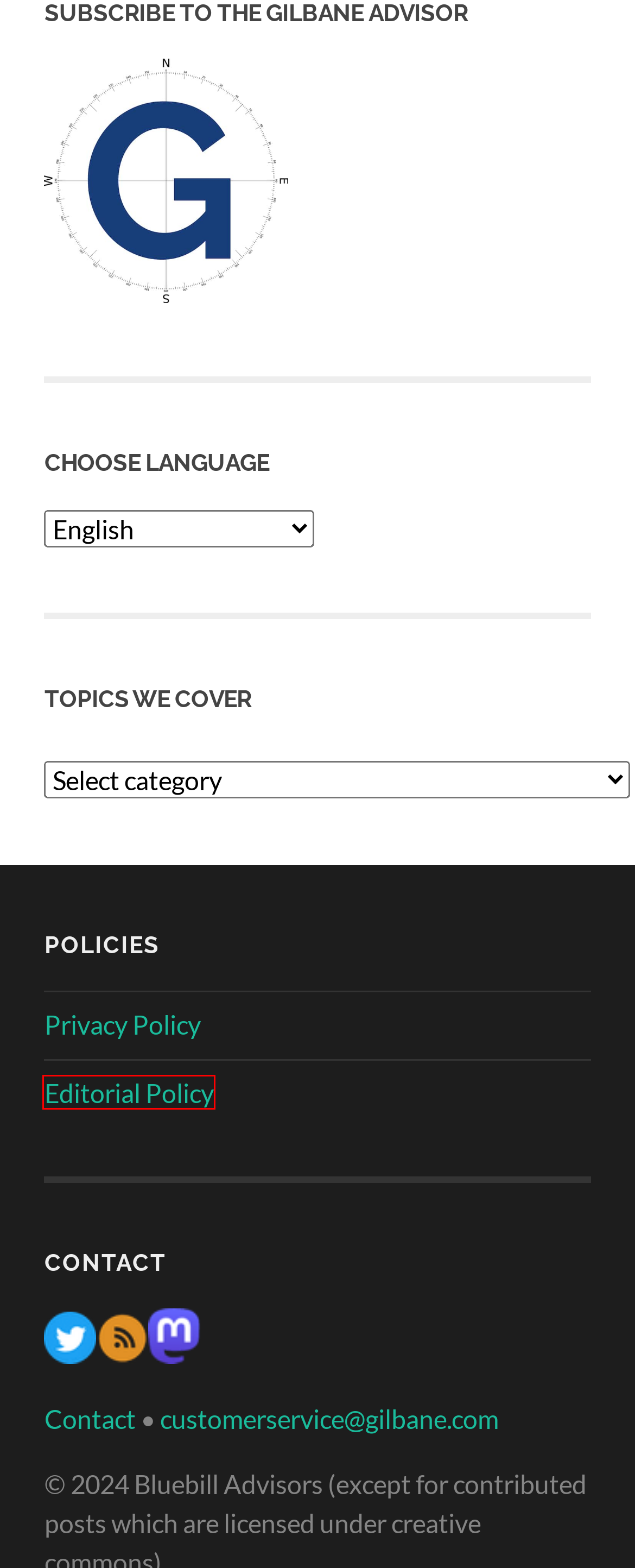A screenshot of a webpage is given, marked with a red bounding box around a UI element. Please select the most appropriate webpage description that fits the new page after clicking the highlighted element. Here are the candidates:
A. Contact
B. The Gilbane Advisor
C. Bluebill Advisors - The Gilbane Advisor
D. Privacy policy
E. Collaboration and workplace Archives | The Gilbane Advisor
F. Editorial Policy
G. Gilbane Advisor — Graph thinking, machine learning ops
H. Subscribe to the Gilbane Advisor

F